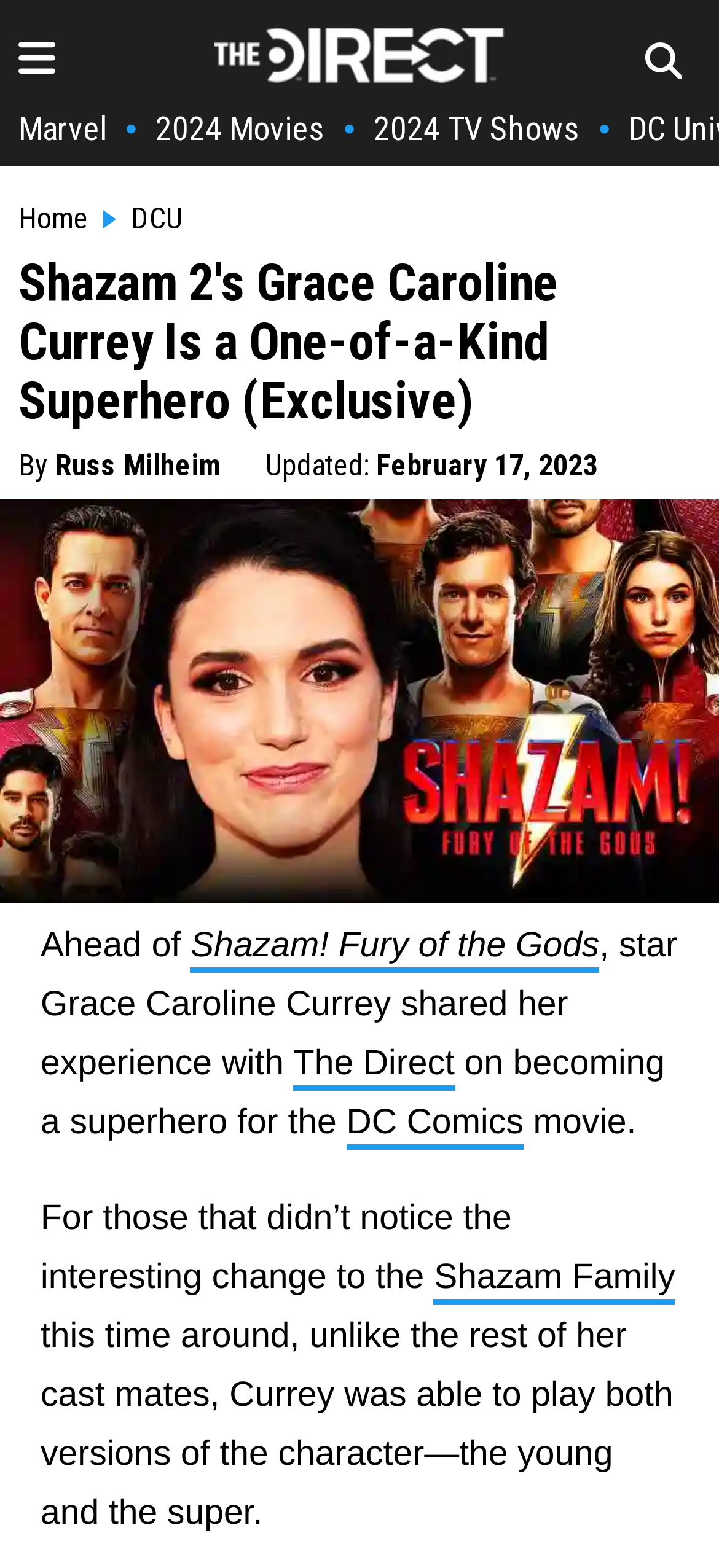Can you find the bounding box coordinates of the area I should click to execute the following instruction: "Check out DCU"?

[0.123, 0.129, 0.254, 0.151]